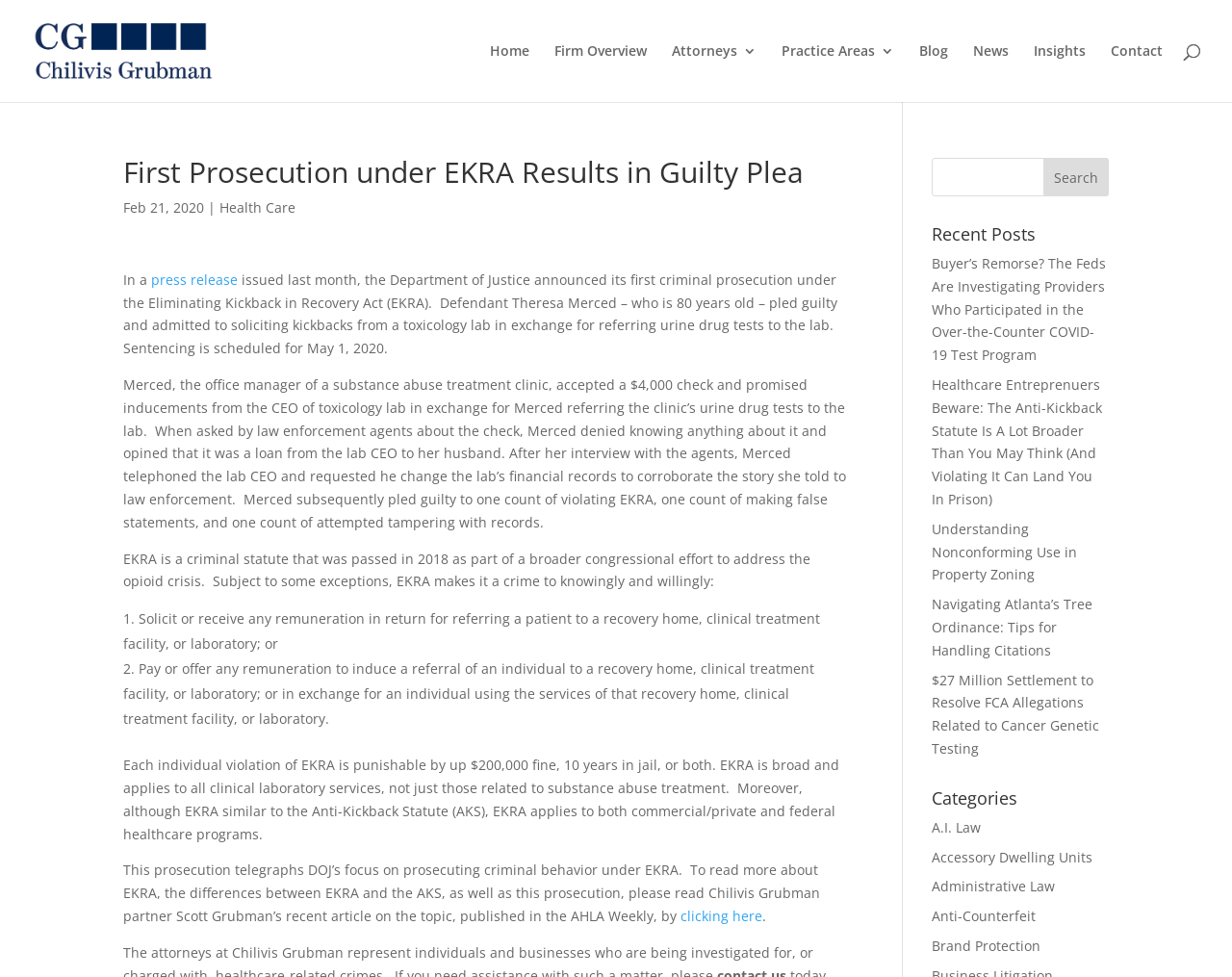Please determine the bounding box coordinates for the element with the description: "Blog".

[0.746, 0.045, 0.77, 0.104]